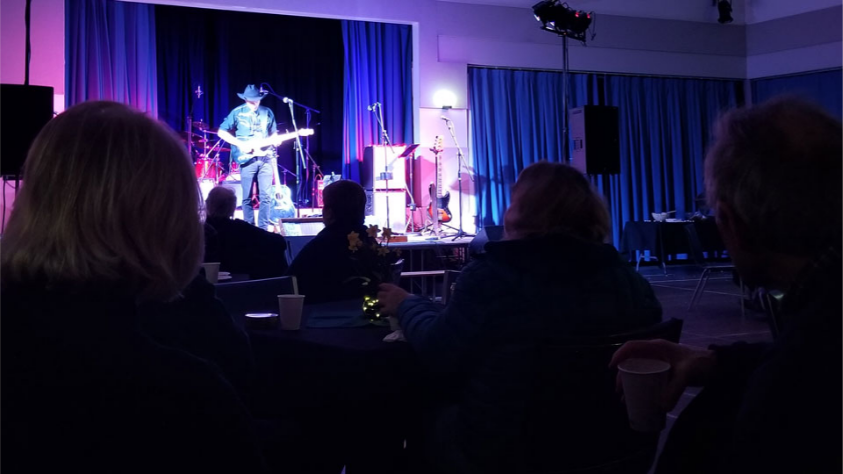What color are the stage lights illuminating the performer?
From the image, provide a succinct answer in one word or a short phrase.

Not mentioned